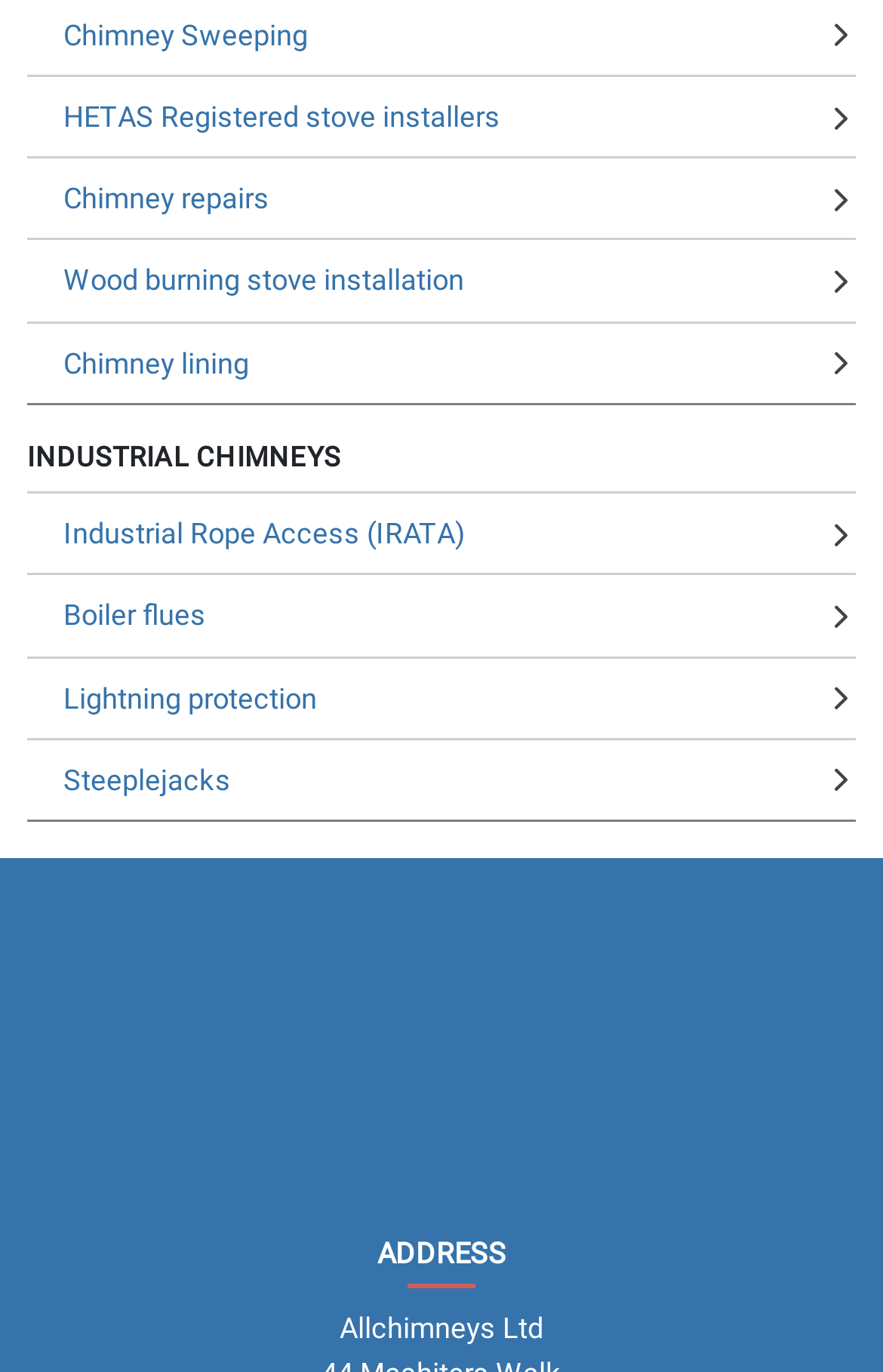Examine the image carefully and respond to the question with a detailed answer: 
How many headings are on the webpage?

By analyzing the webpage structure, I found two headings: 'INDUSTRIAL CHIMNEYS' and 'ADDRESS'.